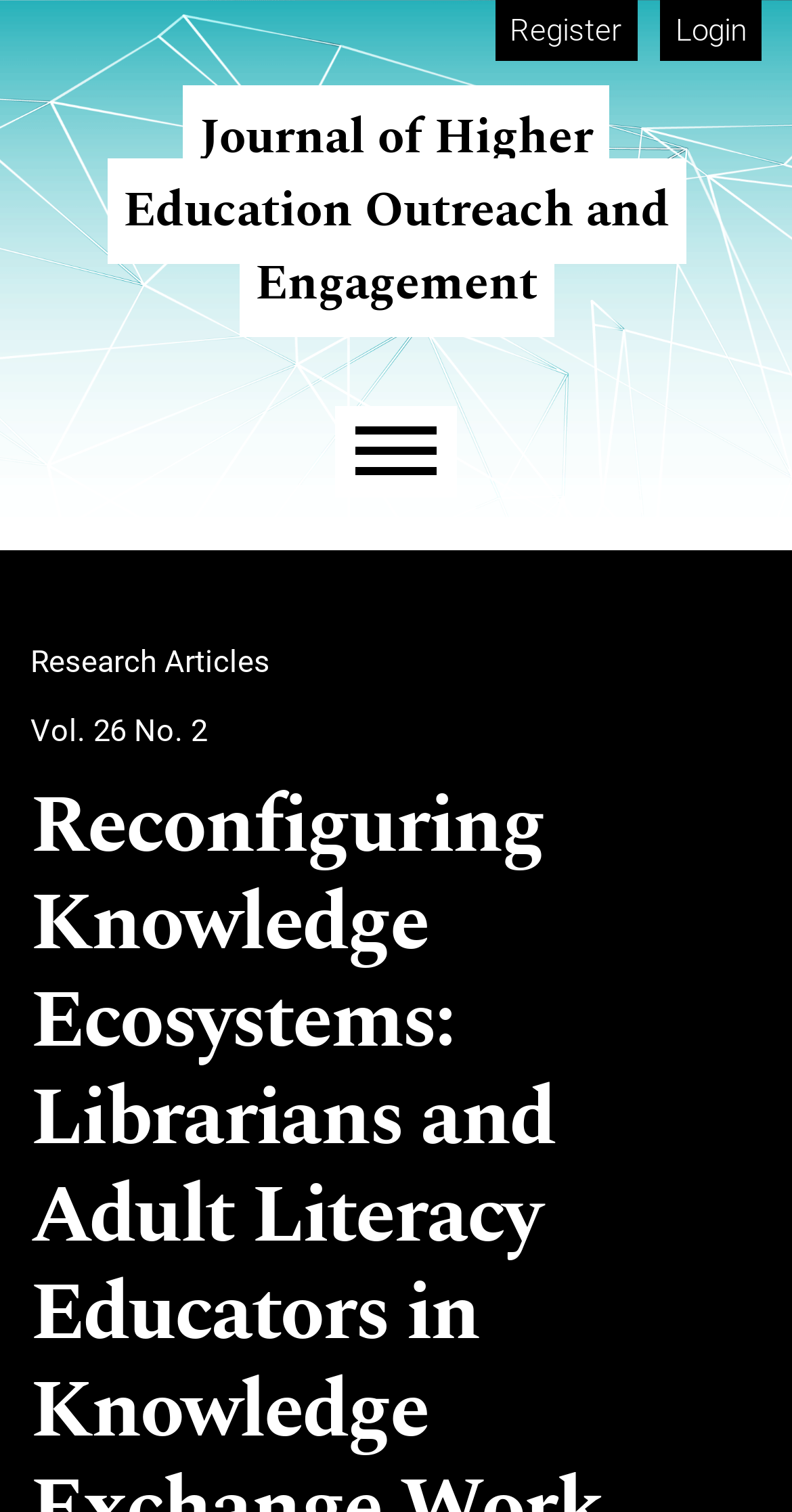What type of content is available on this website?
Refer to the image and provide a detailed answer to the question.

The presence of a 'Research Articles' menu item and a specific link to 'Vol. 26 No. 2' suggests that the website contains research articles, possibly from a journal or academic publication. This type of content is likely to be of interest to academics, researchers, or students.